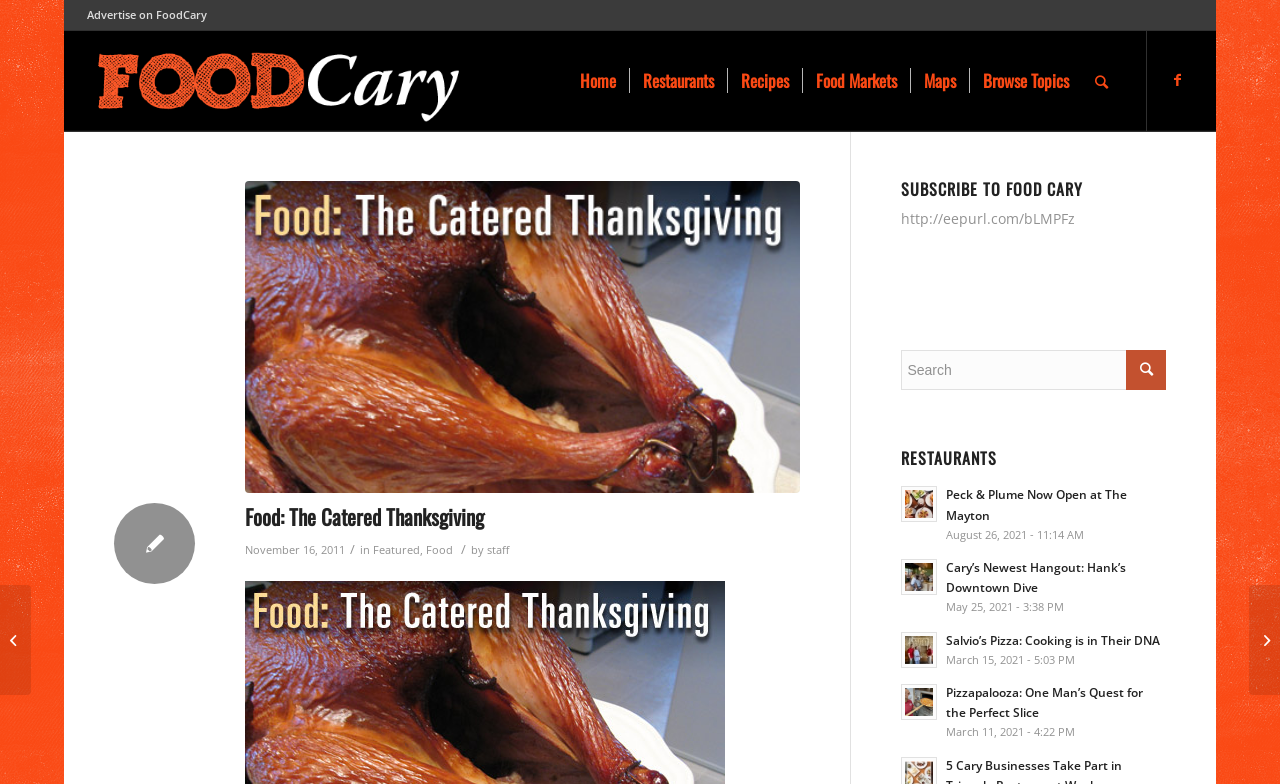What is the purpose of the textbox?
Using the image provided, answer with just one word or phrase.

Search